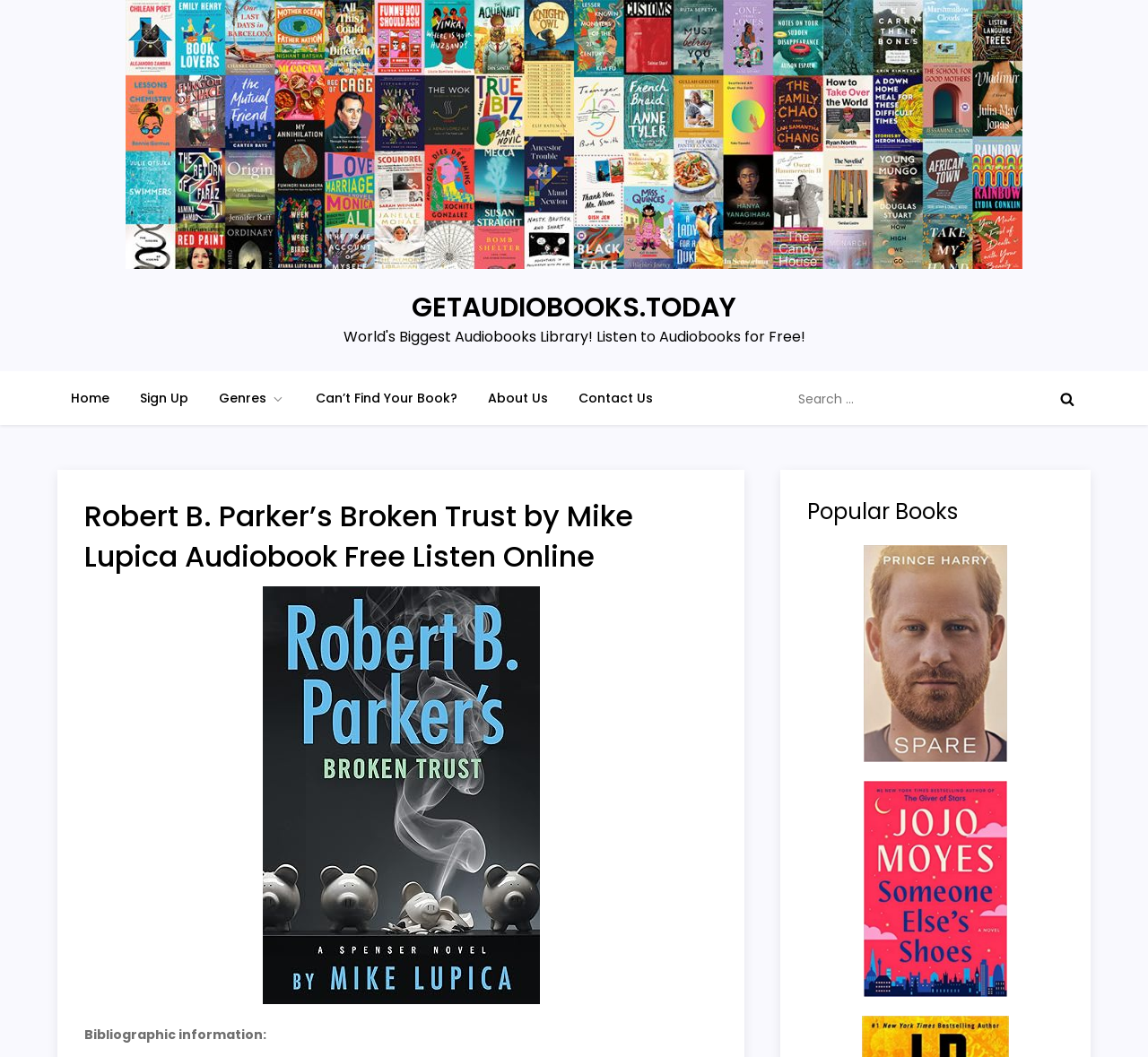Please provide the bounding box coordinates for the element that needs to be clicked to perform the following instruction: "Sign up for an account". The coordinates should be given as four float numbers between 0 and 1, i.e., [left, top, right, bottom].

[0.11, 0.351, 0.176, 0.402]